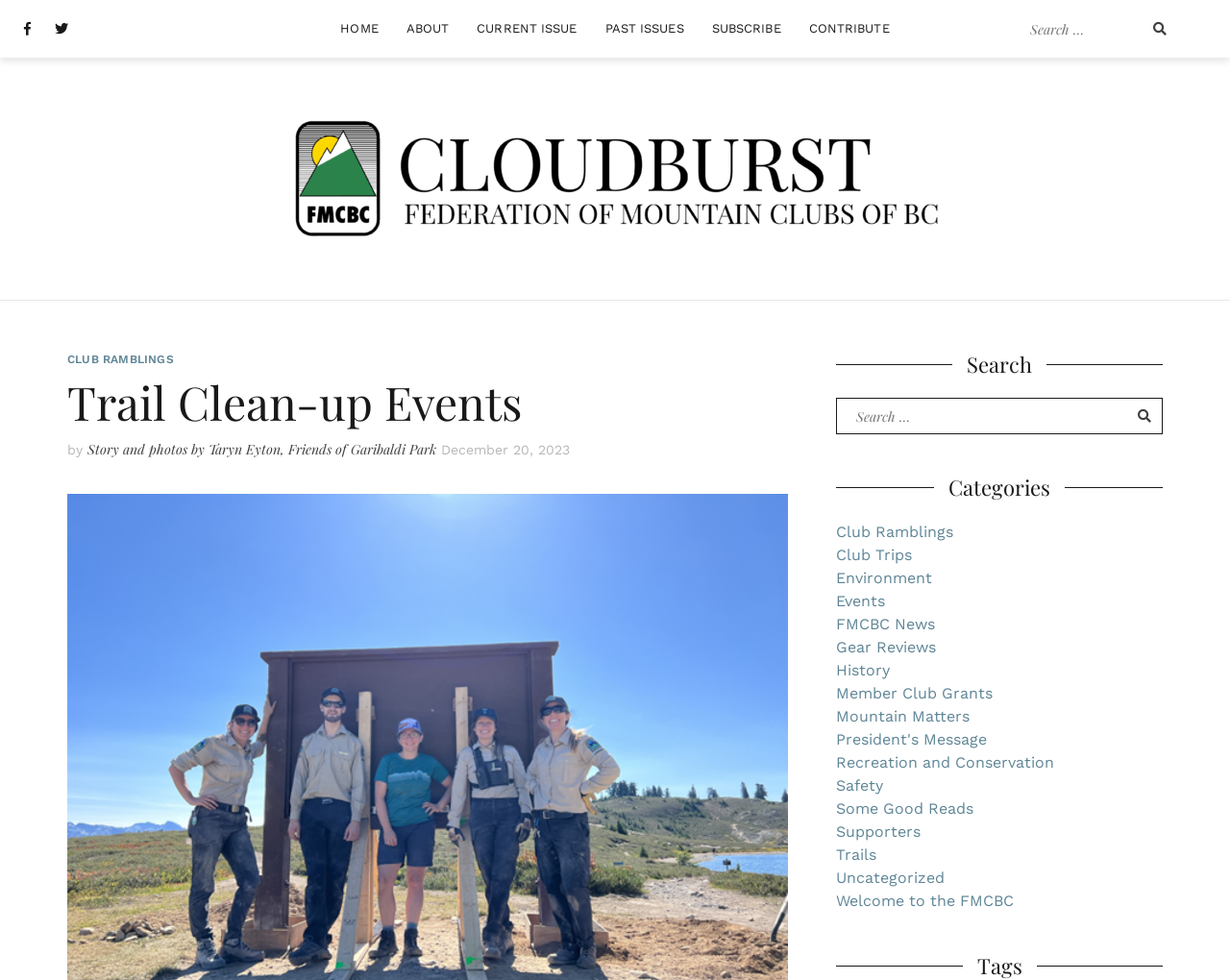Bounding box coordinates should be in the format (top-left x, top-left y, bottom-right x, bottom-right y) and all values should be floating point numbers between 0 and 1. Determine the bounding box coordinate for the UI element described as: Environment

[0.68, 0.58, 0.758, 0.599]